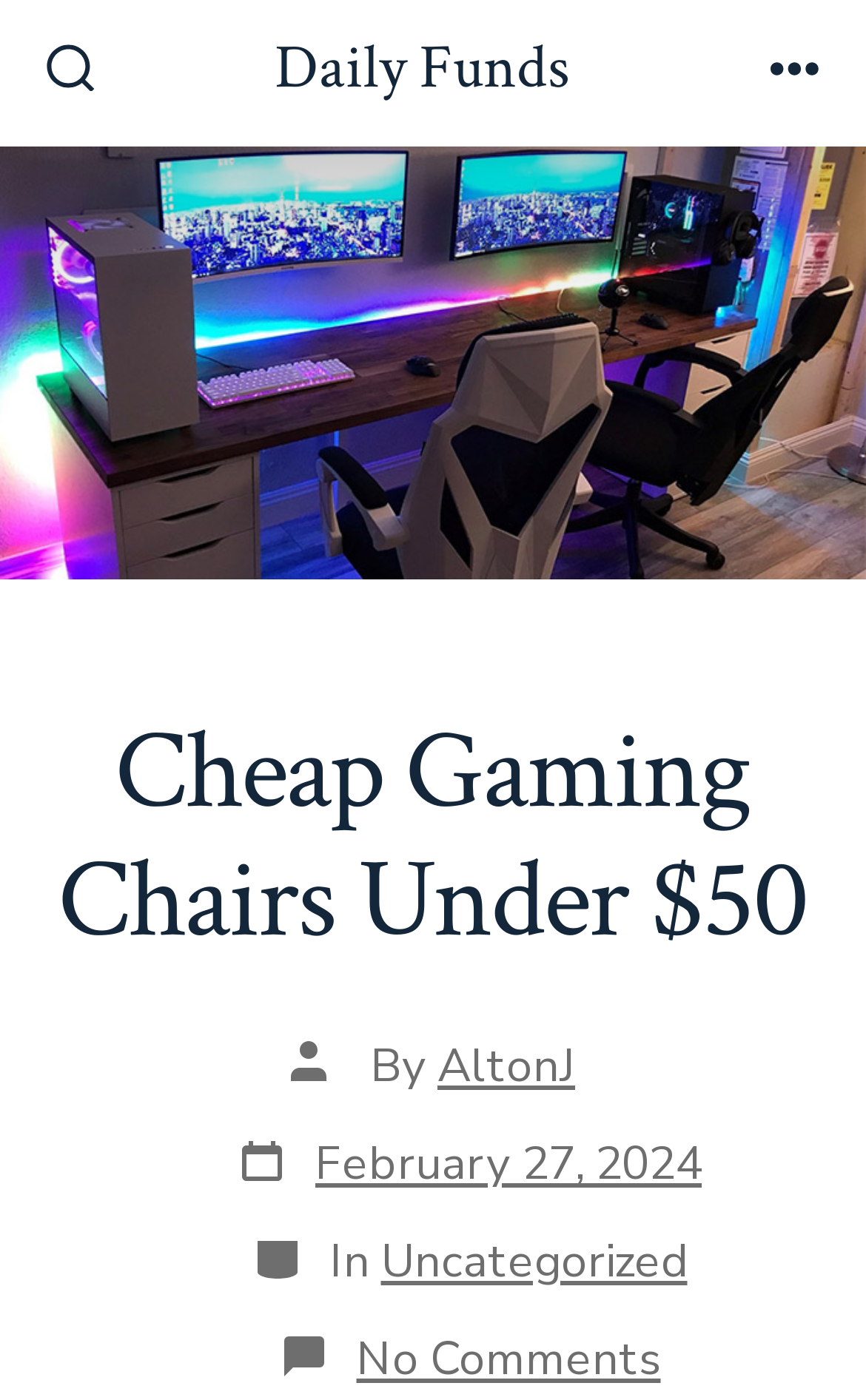Using the information in the image, could you please answer the following question in detail:
When was the post published?

The 'Post date' section on the webpage mentions 'February 27, 2024', indicating that the post was published on this date.